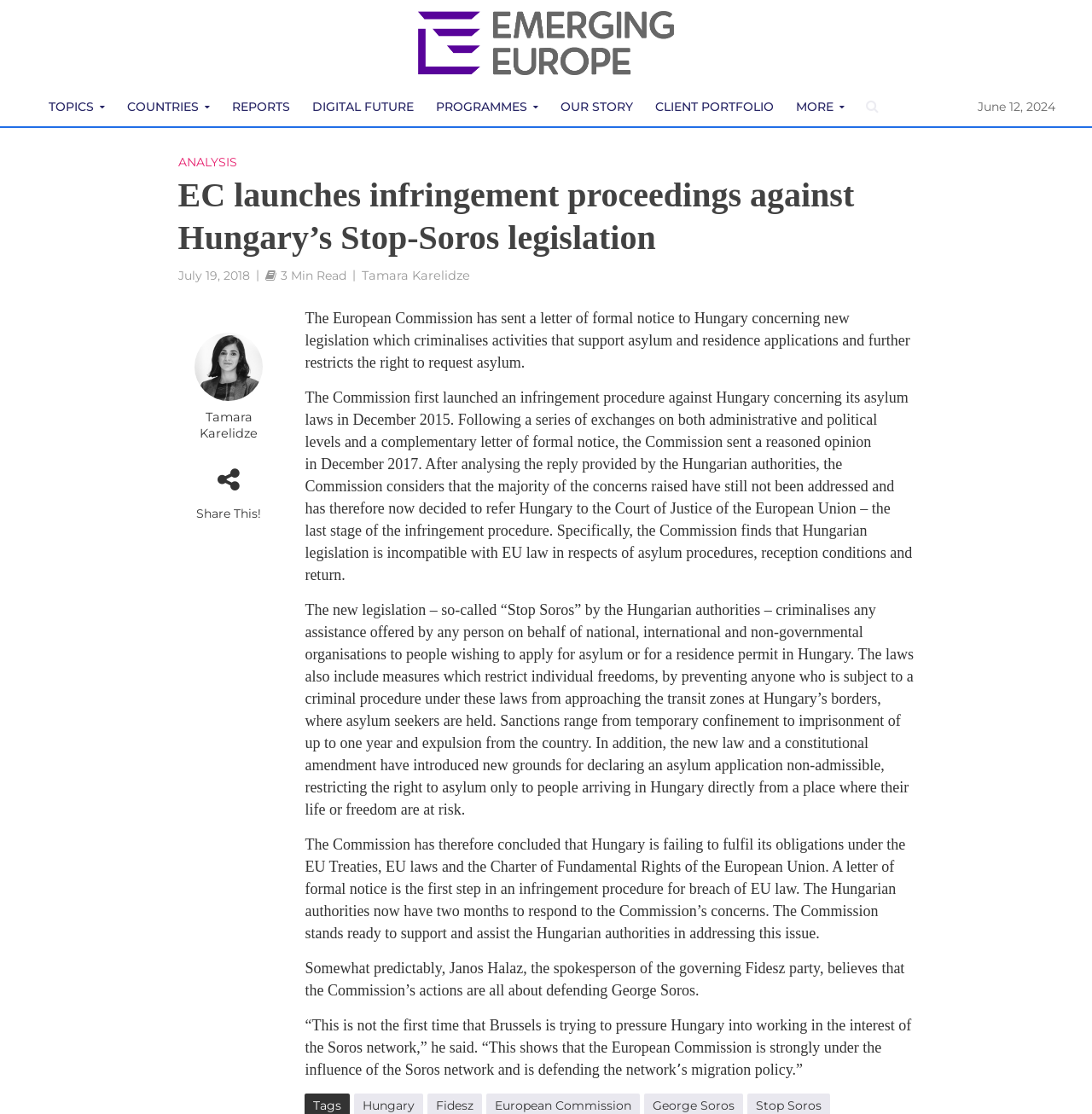What is the name of the network mentioned in the article?
Using the image as a reference, answer the question in detail.

I found the name of the network mentioned in the article by looking at the static text element that says 'the Soros network' which is located at the bottom of the article.